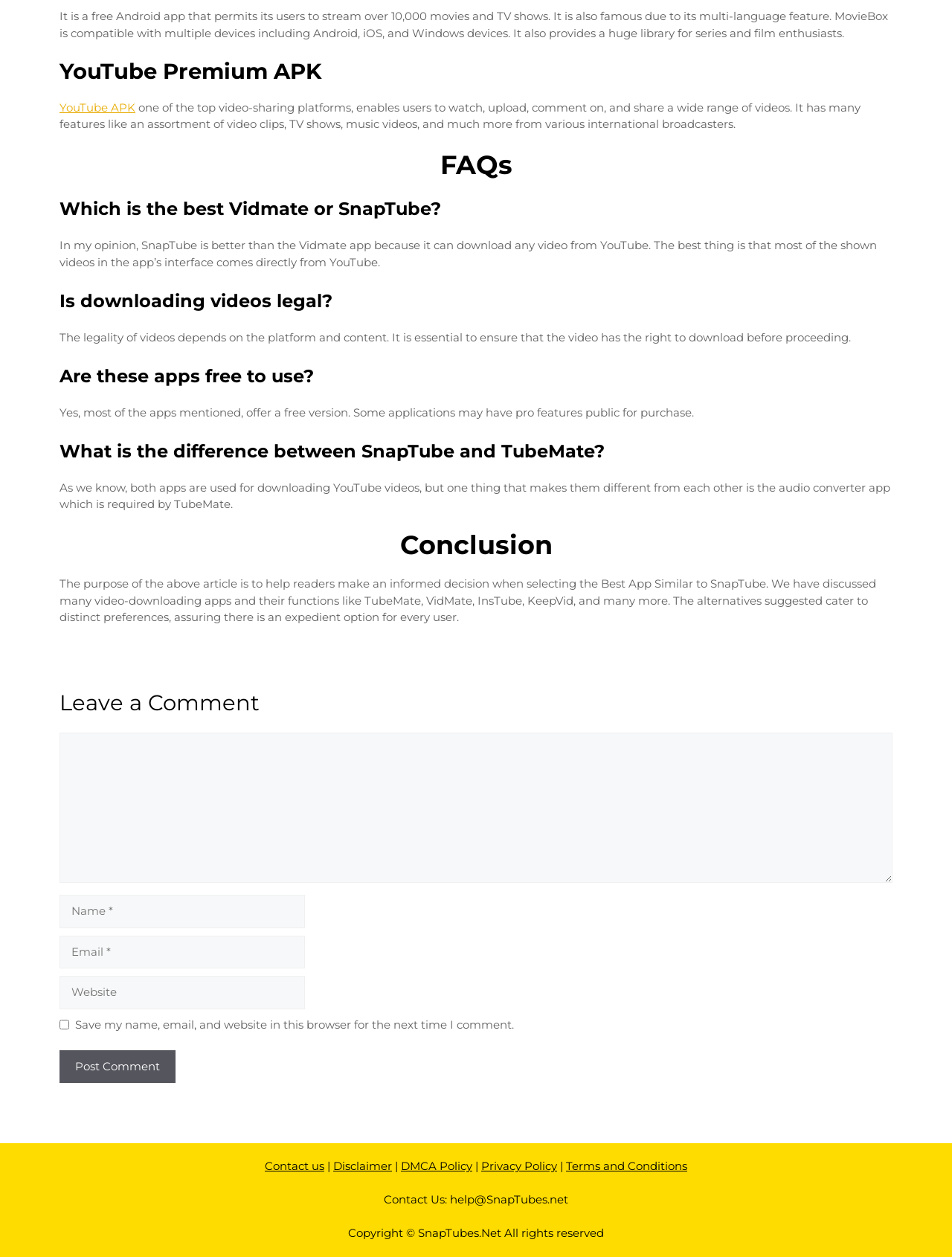Locate the bounding box coordinates of the area where you should click to accomplish the instruction: "Click the HOME link".

None